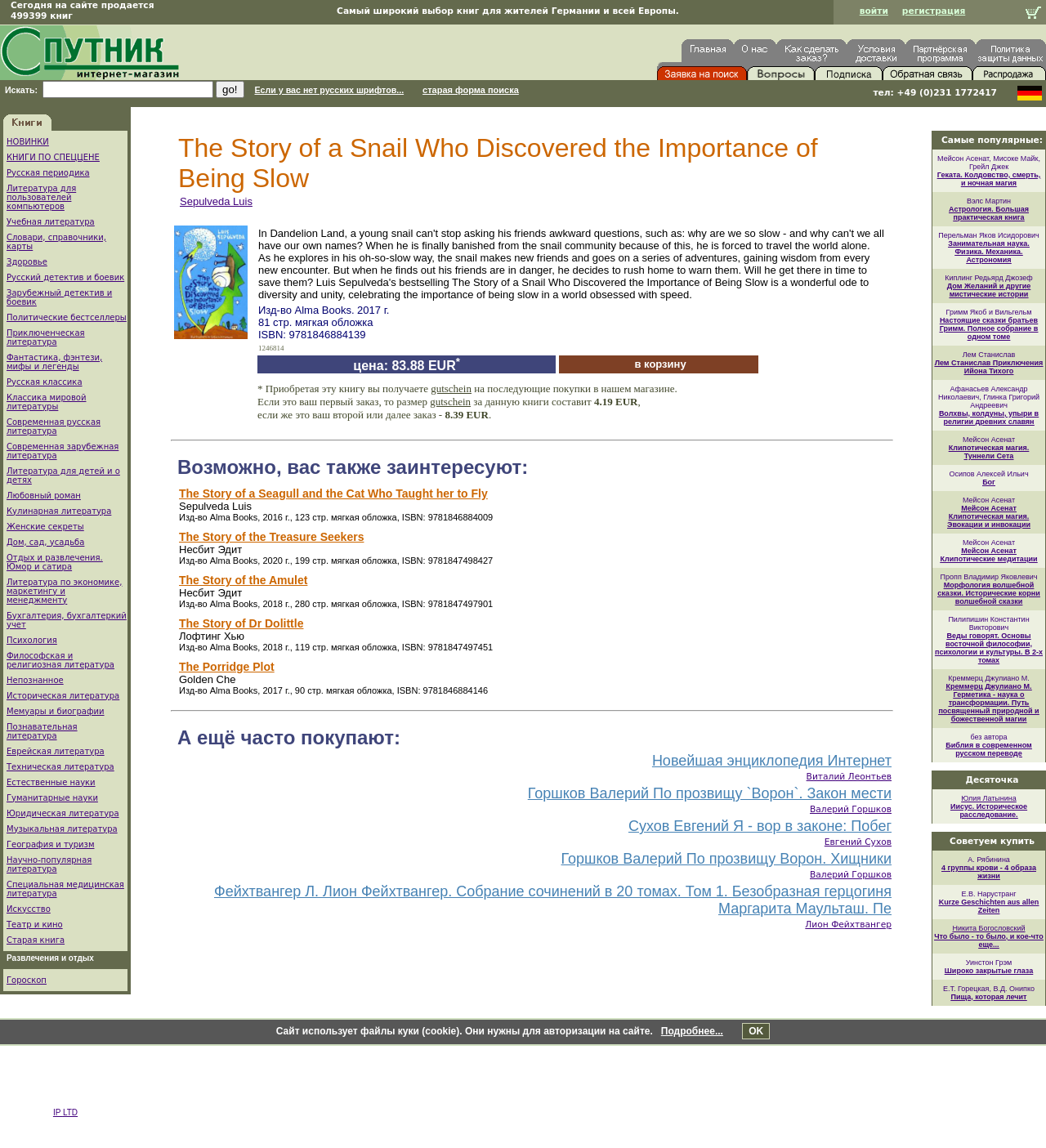Using the given element description, provide the bounding box coordinates (top-left x, top-left y, bottom-right x, bottom-right y) for the corresponding UI element in the screenshot: Мемуары и биографии

[0.006, 0.615, 0.1, 0.623]